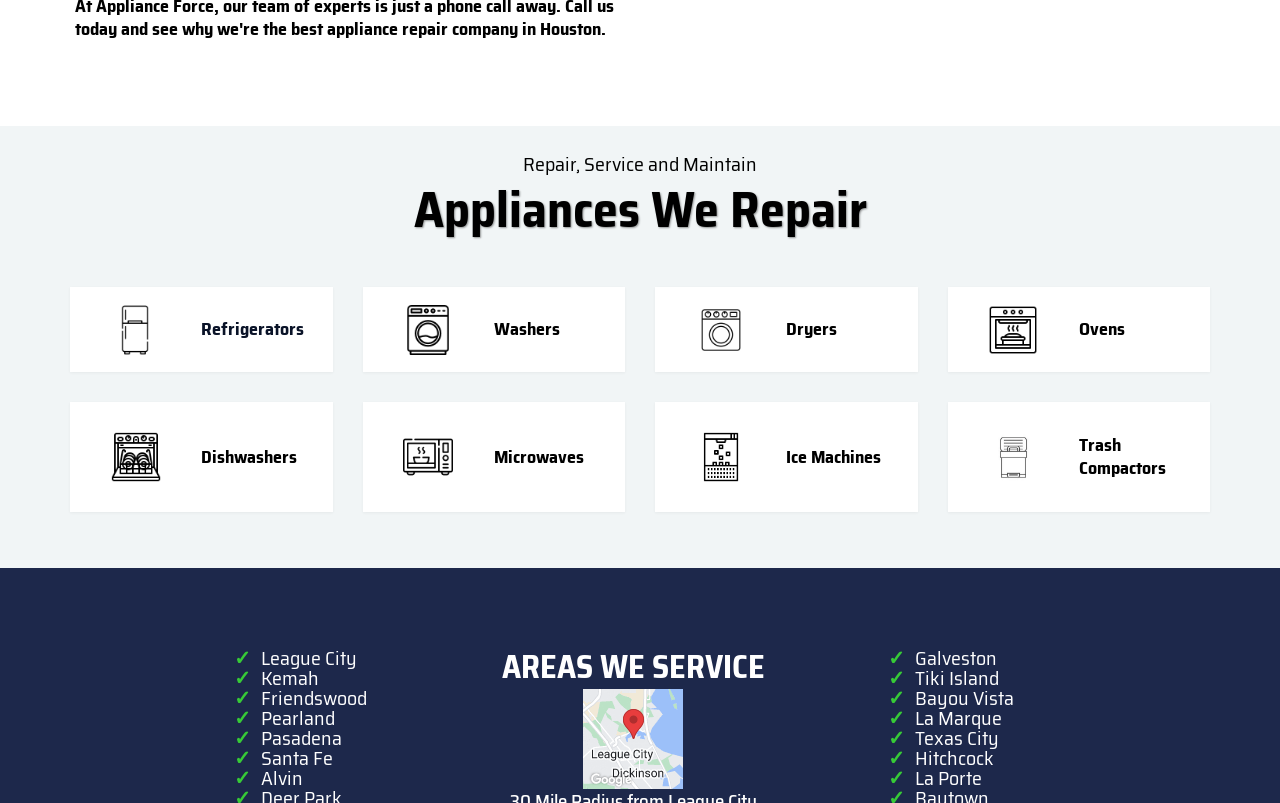What type of appliance is shown in the image?
Using the image provided, answer with just one word or phrase.

Washer